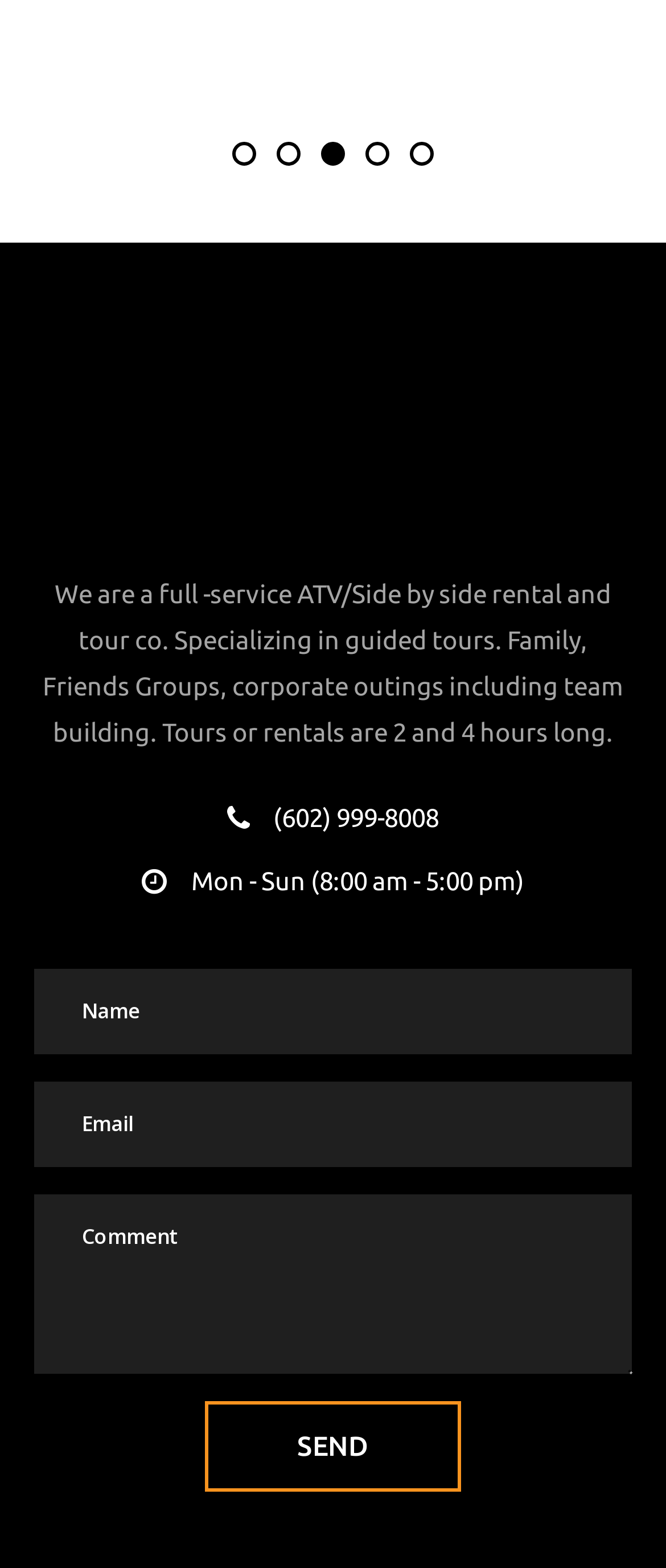Provide a single word or phrase answer to the question: 
What type of vehicles does the company rent?

ATV/Side by side